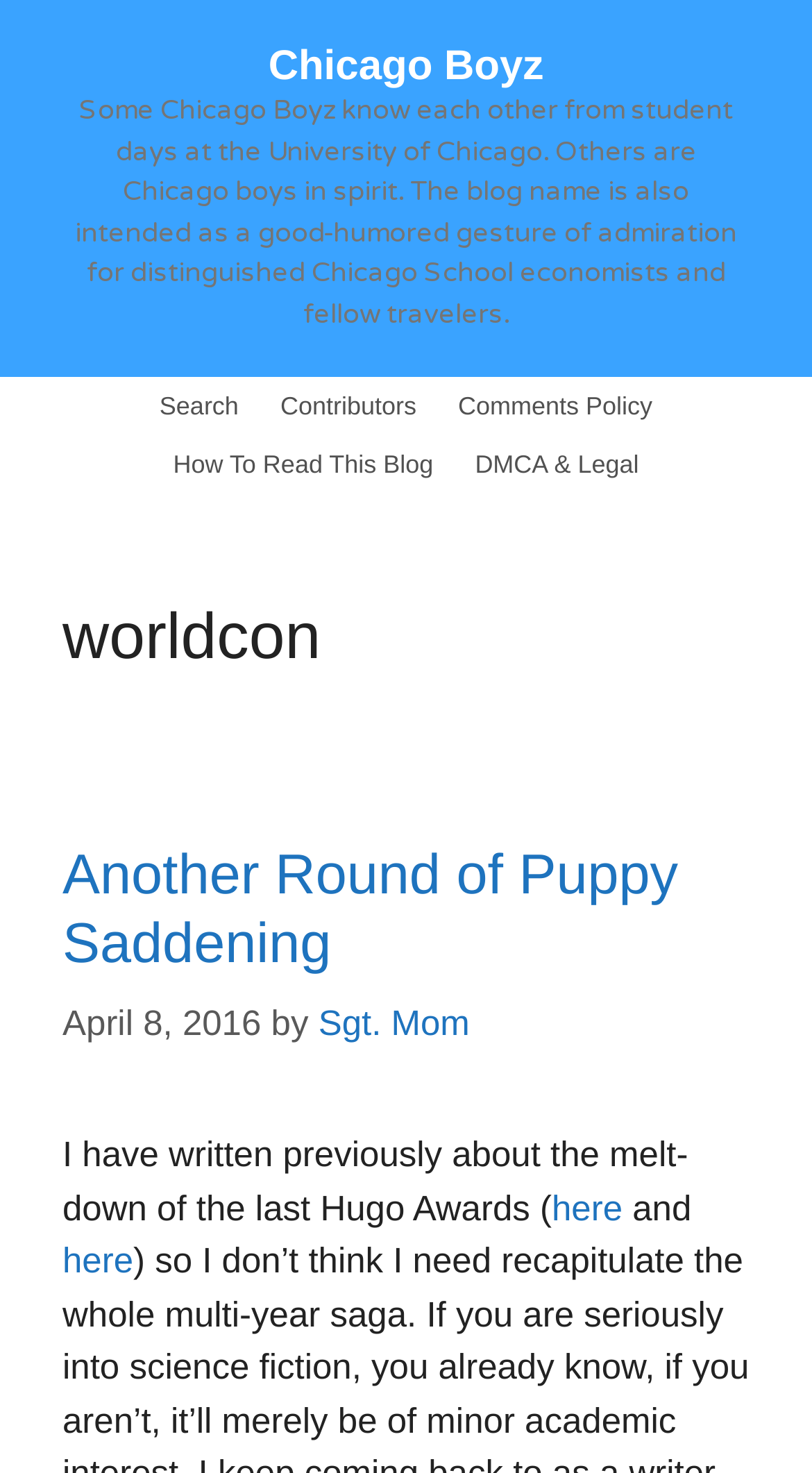Find the bounding box coordinates corresponding to the UI element with the description: "Chicago Boyz". The coordinates should be formatted as [left, top, right, bottom], with values as floats between 0 and 1.

[0.33, 0.03, 0.67, 0.061]